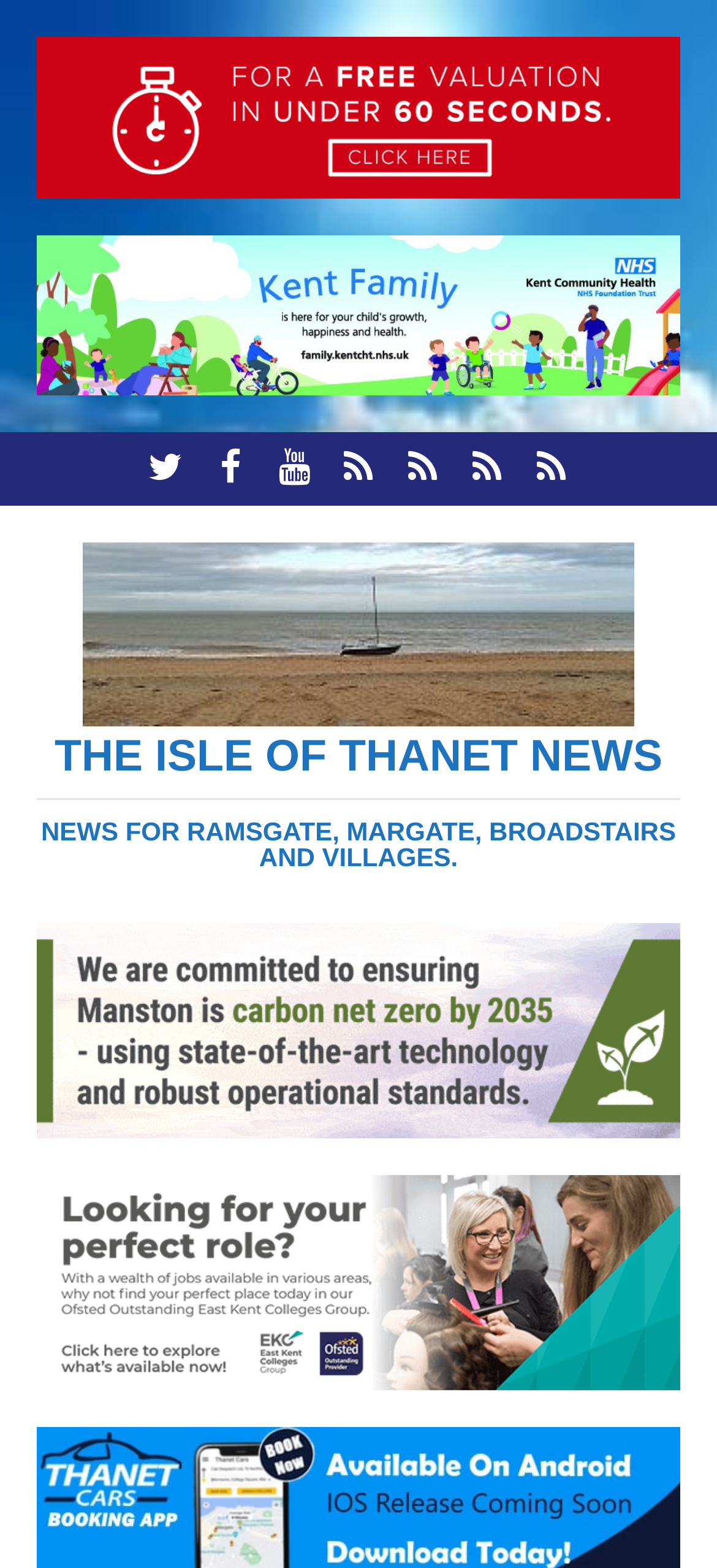Determine the bounding box coordinates of the clickable region to follow the instruction: "View the image of the Sunken Gardens".

[0.795, 0.685, 1.0, 0.779]